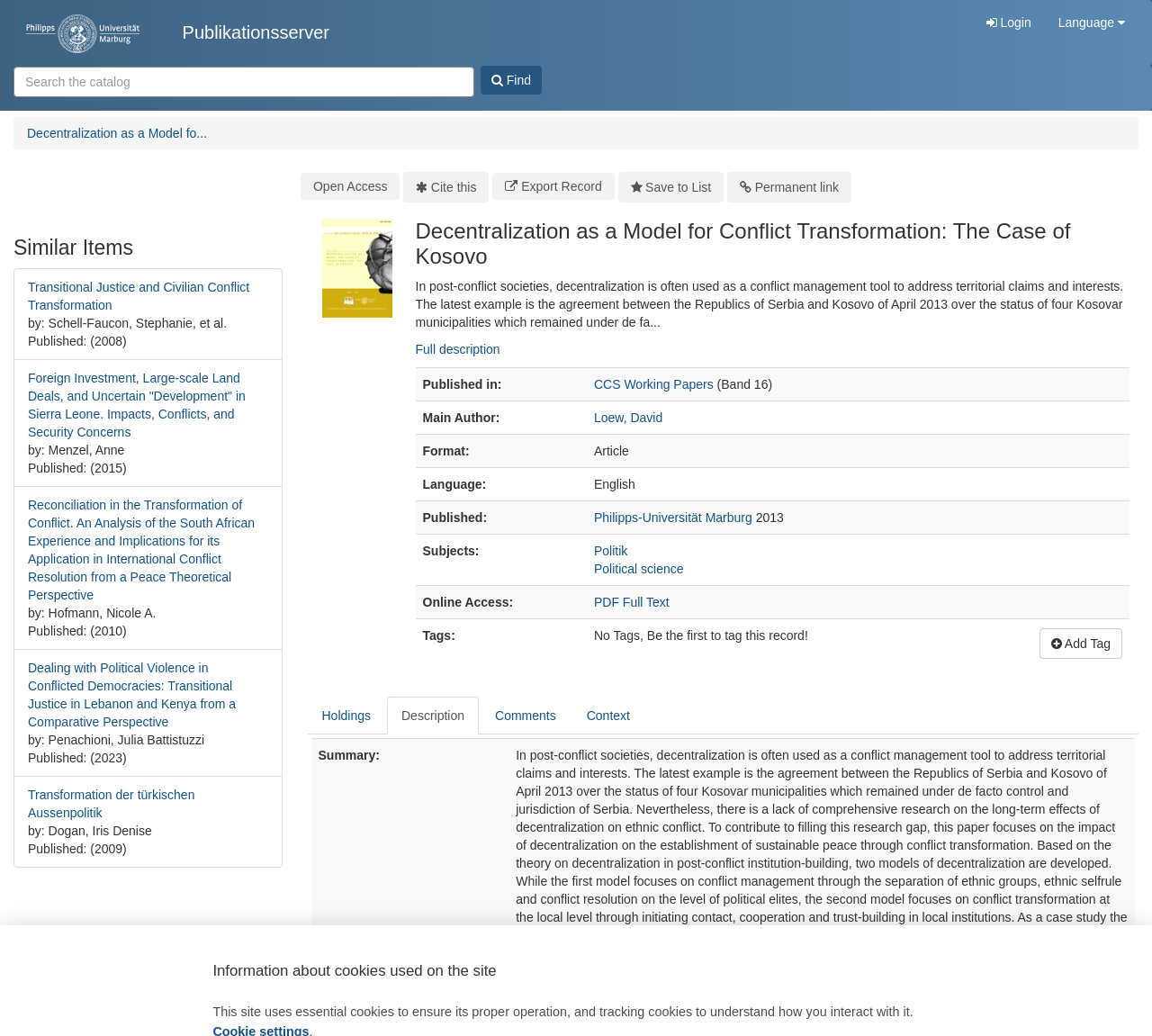Determine the bounding box coordinates of the region that needs to be clicked to achieve the task: "Export the publication record".

[0.428, 0.167, 0.533, 0.193]